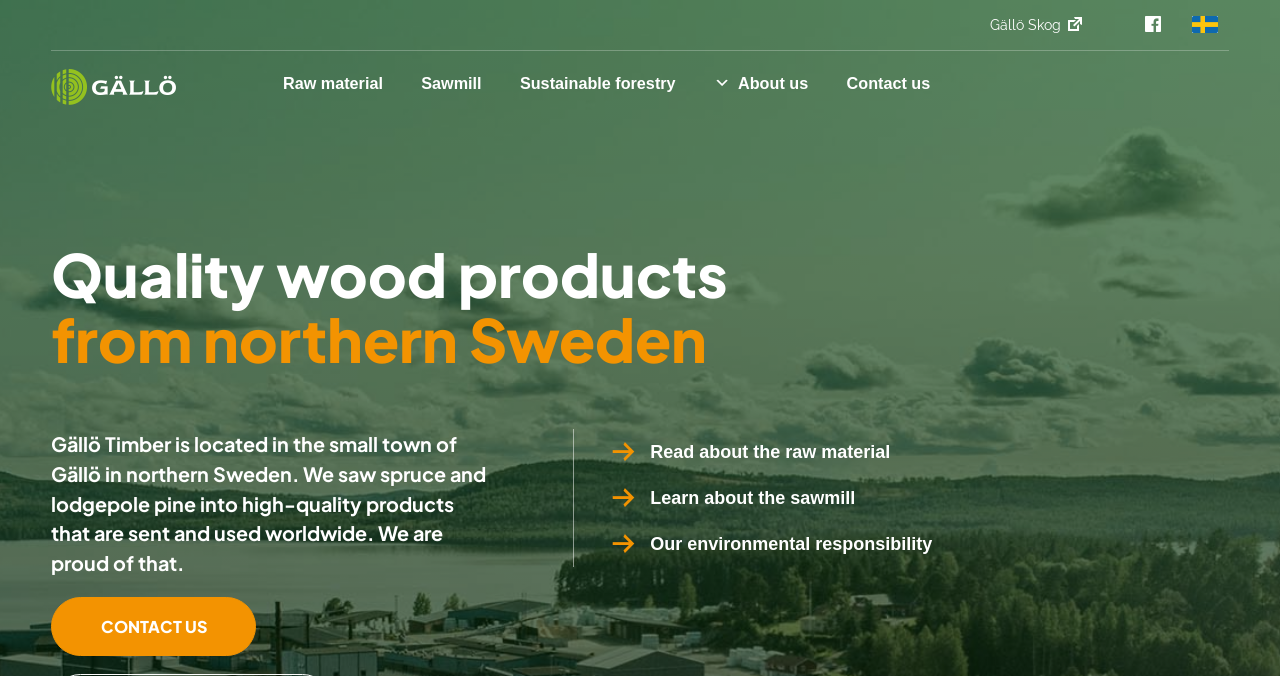Respond with a single word or phrase to the following question: How can I contact Gällö Timber?

Through the 'CONTACT US' link